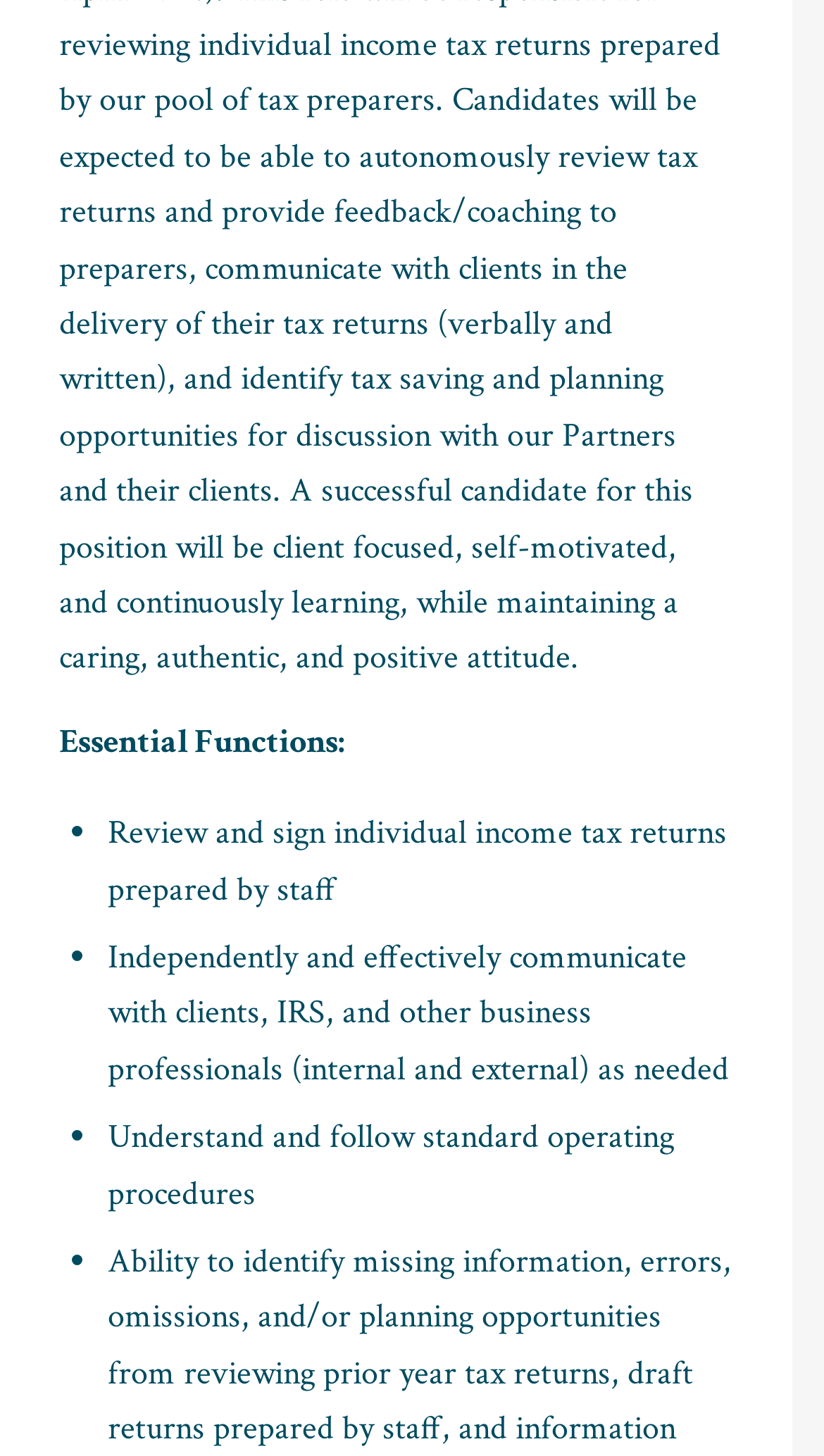What is the last essential function listed?
Your answer should be a single word or phrase derived from the screenshot.

Understand and follow standard operating procedures